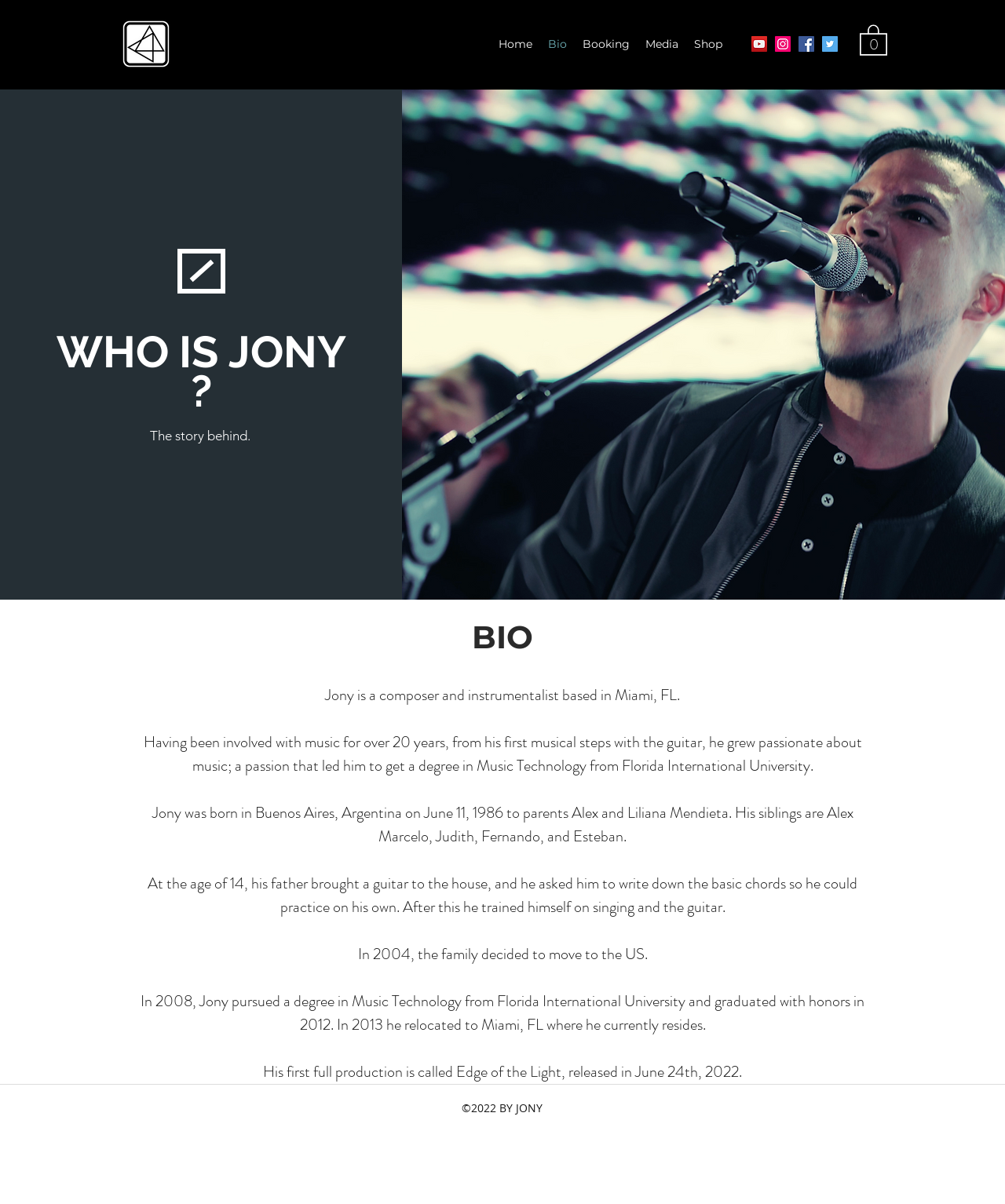Kindly respond to the following question with a single word or a brief phrase: 
Where was Jony born?

Buenos Aires, Argentina